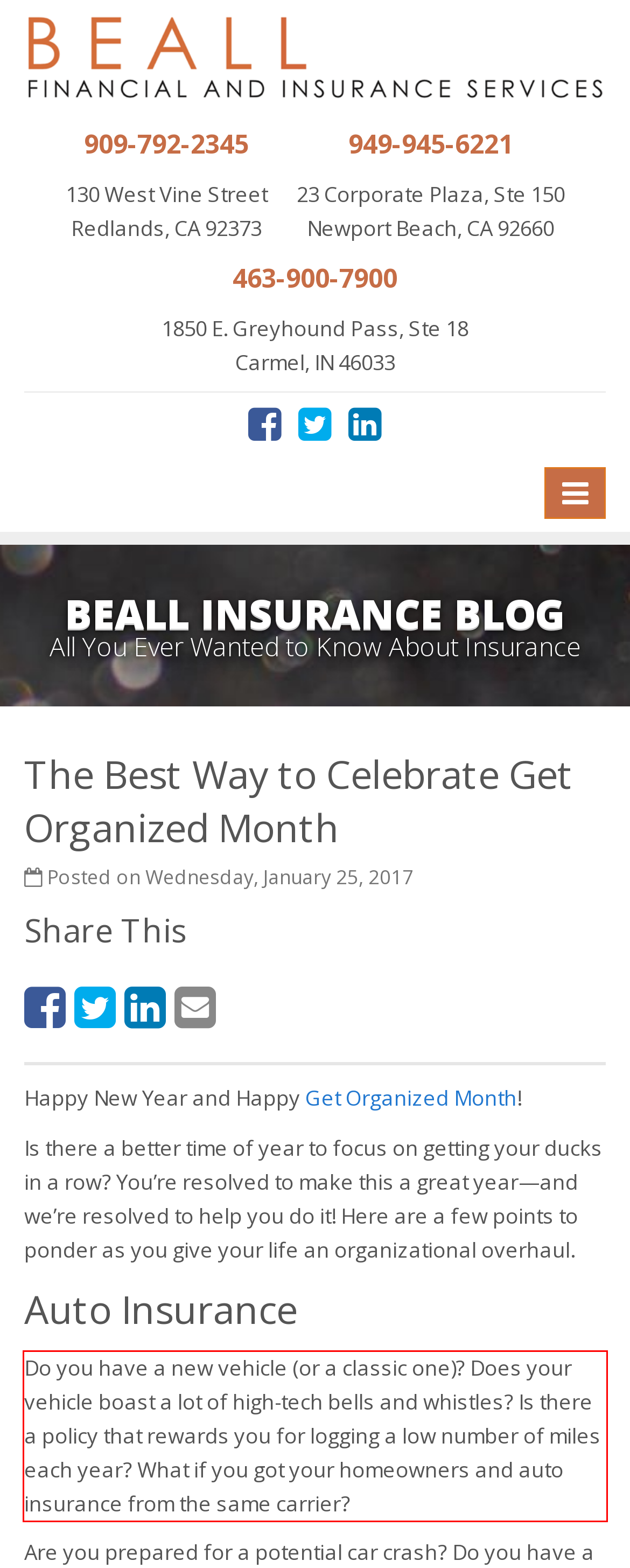Please examine the screenshot of the webpage and read the text present within the red rectangle bounding box.

Do you have a new vehicle (or a classic one)? Does your vehicle boast a lot of high-tech bells and whistles? Is there a policy that rewards you for logging a low number of miles each year? What if you got your homeowners and auto insurance from the same carrier?